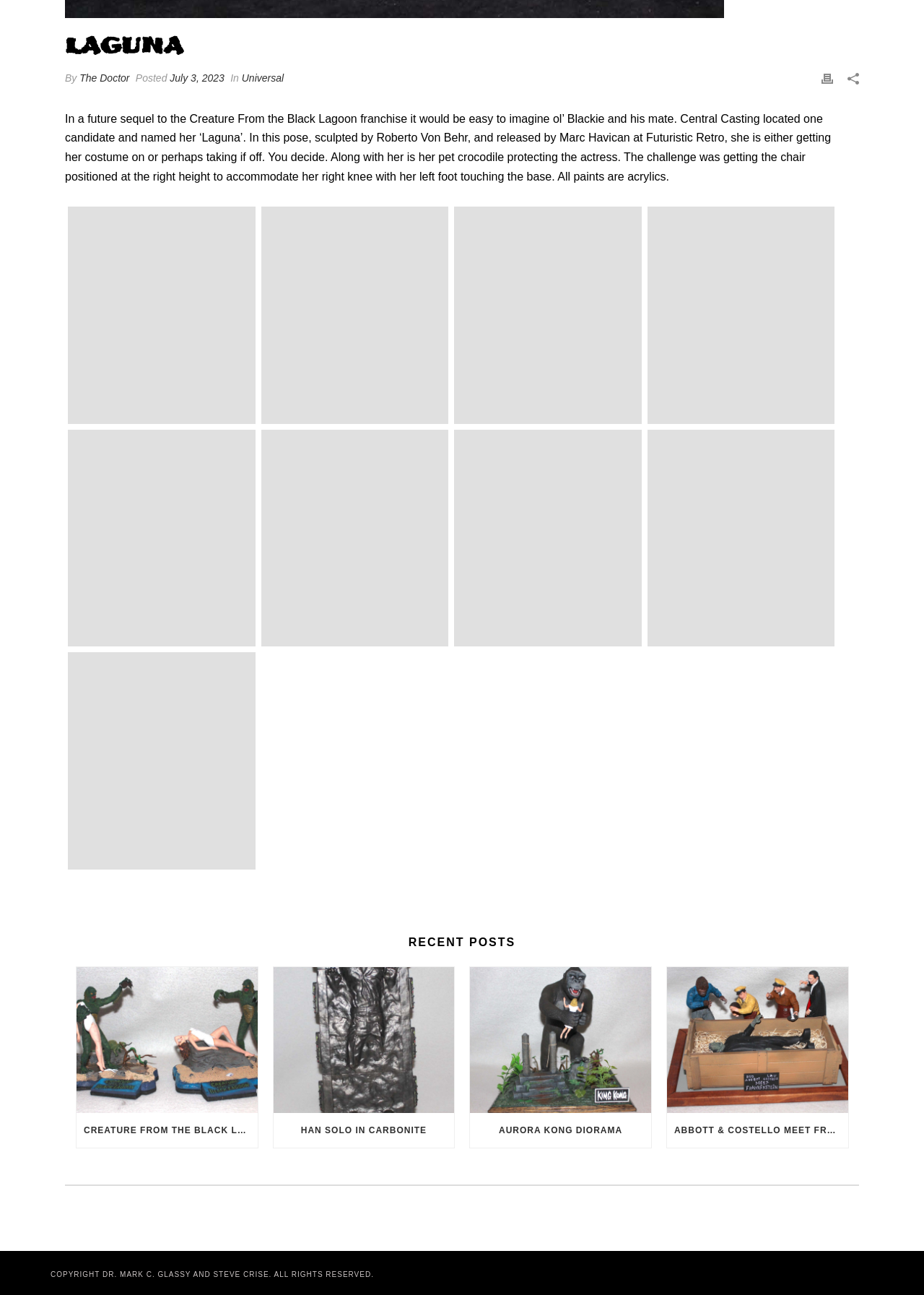Can you find the bounding box coordinates for the element that needs to be clicked to execute this instruction: "Read the article about Laguna"? The coordinates should be given as four float numbers between 0 and 1, i.e., [left, top, right, bottom].

[0.07, 0.087, 0.899, 0.141]